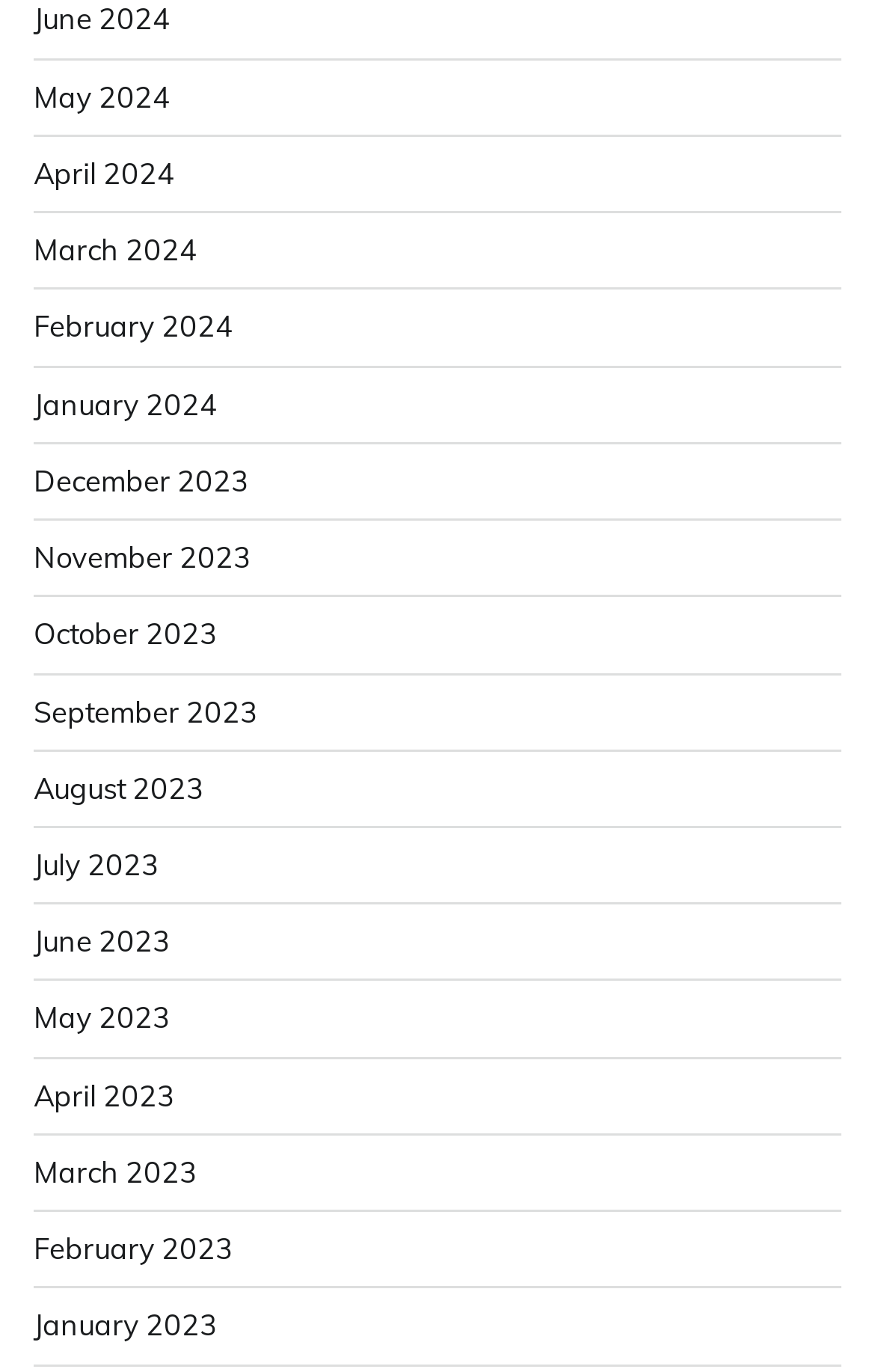Select the bounding box coordinates of the element I need to click to carry out the following instruction: "View May 2023".

[0.038, 0.729, 0.195, 0.755]